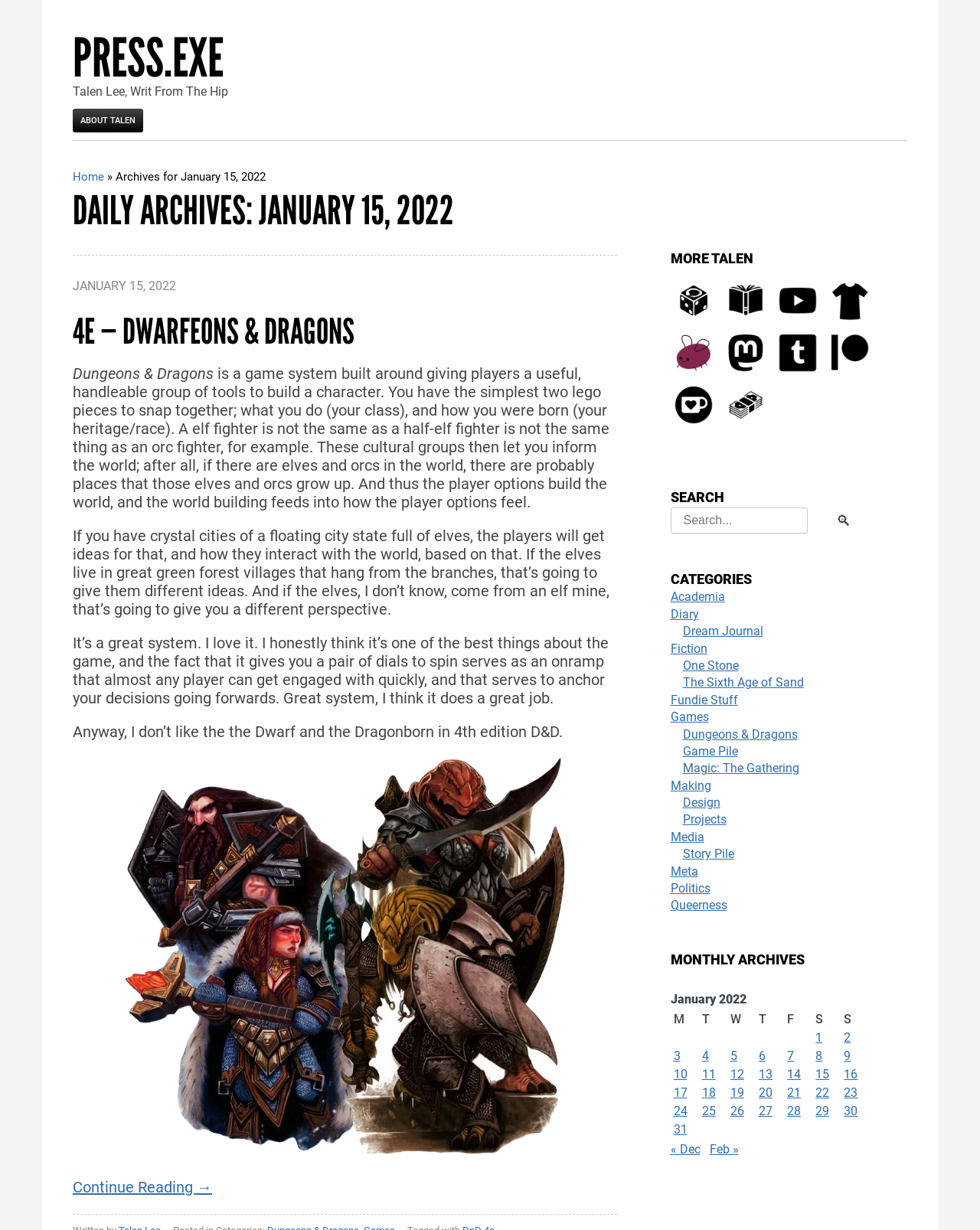Please provide the main heading of the webpage content.

DAILY ARCHIVES: JANUARY 15, 2022